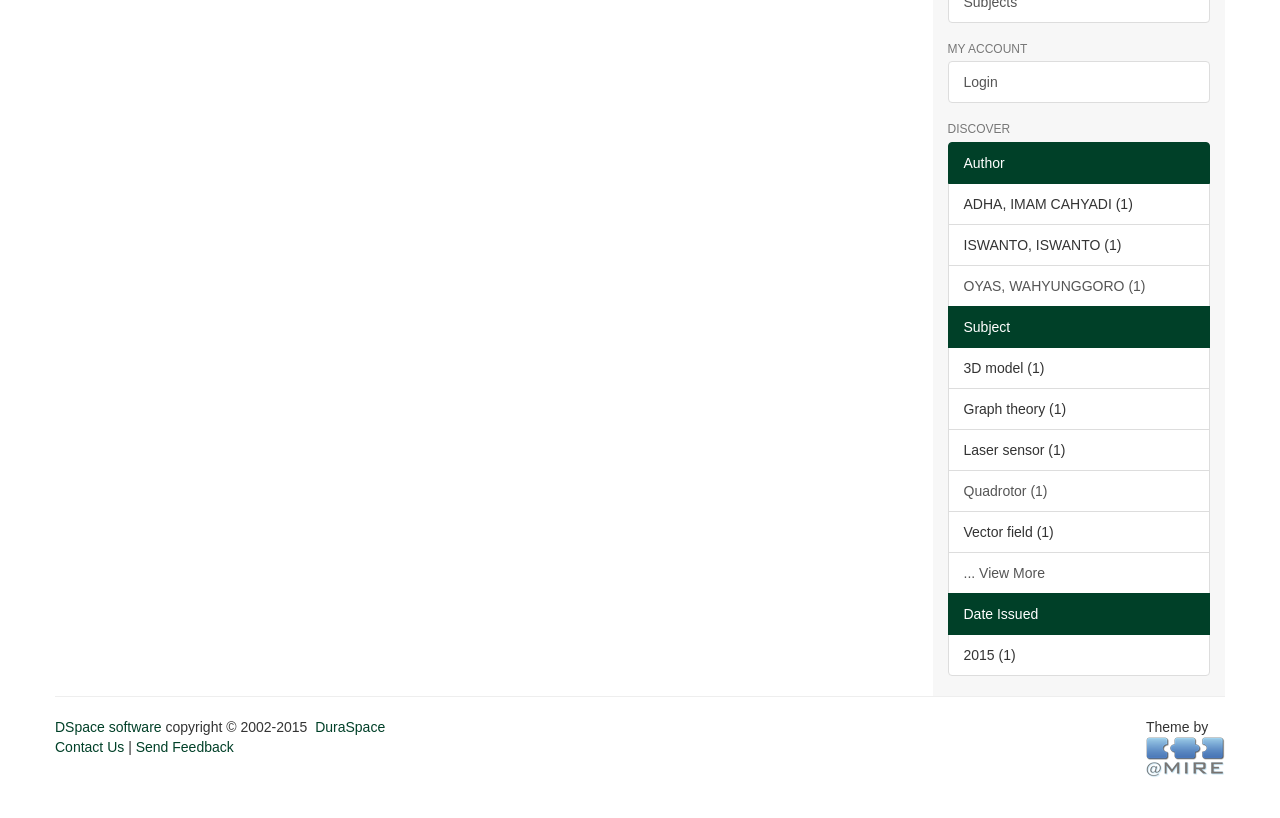Given the description of the UI element: "... View More", predict the bounding box coordinates in the form of [left, top, right, bottom], with each value being a float between 0 and 1.

[0.74, 0.674, 0.945, 0.726]